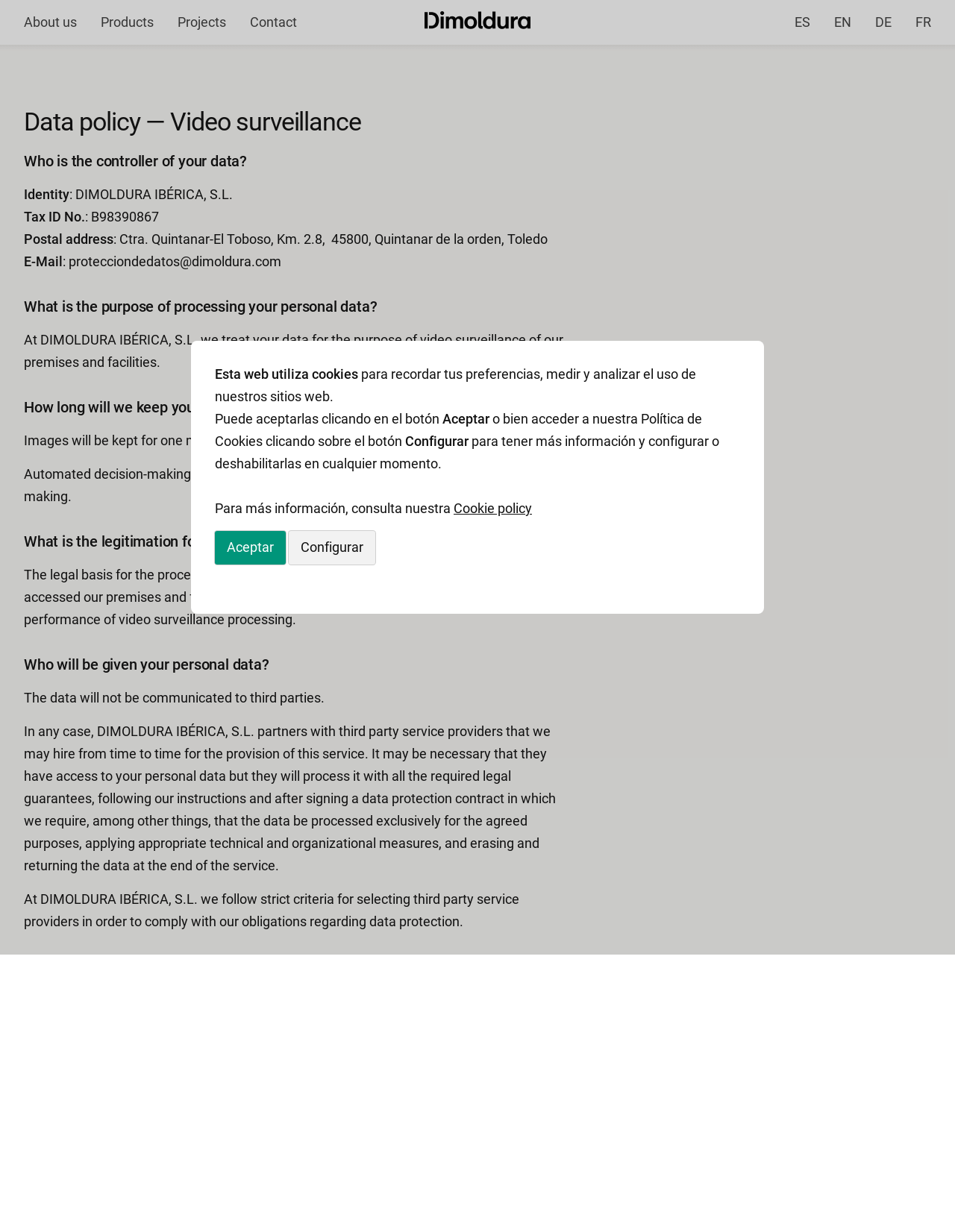Locate the bounding box coordinates of the clickable part needed for the task: "Click the 'Data policy — Video surveillance' heading".

[0.012, 0.085, 0.612, 0.113]